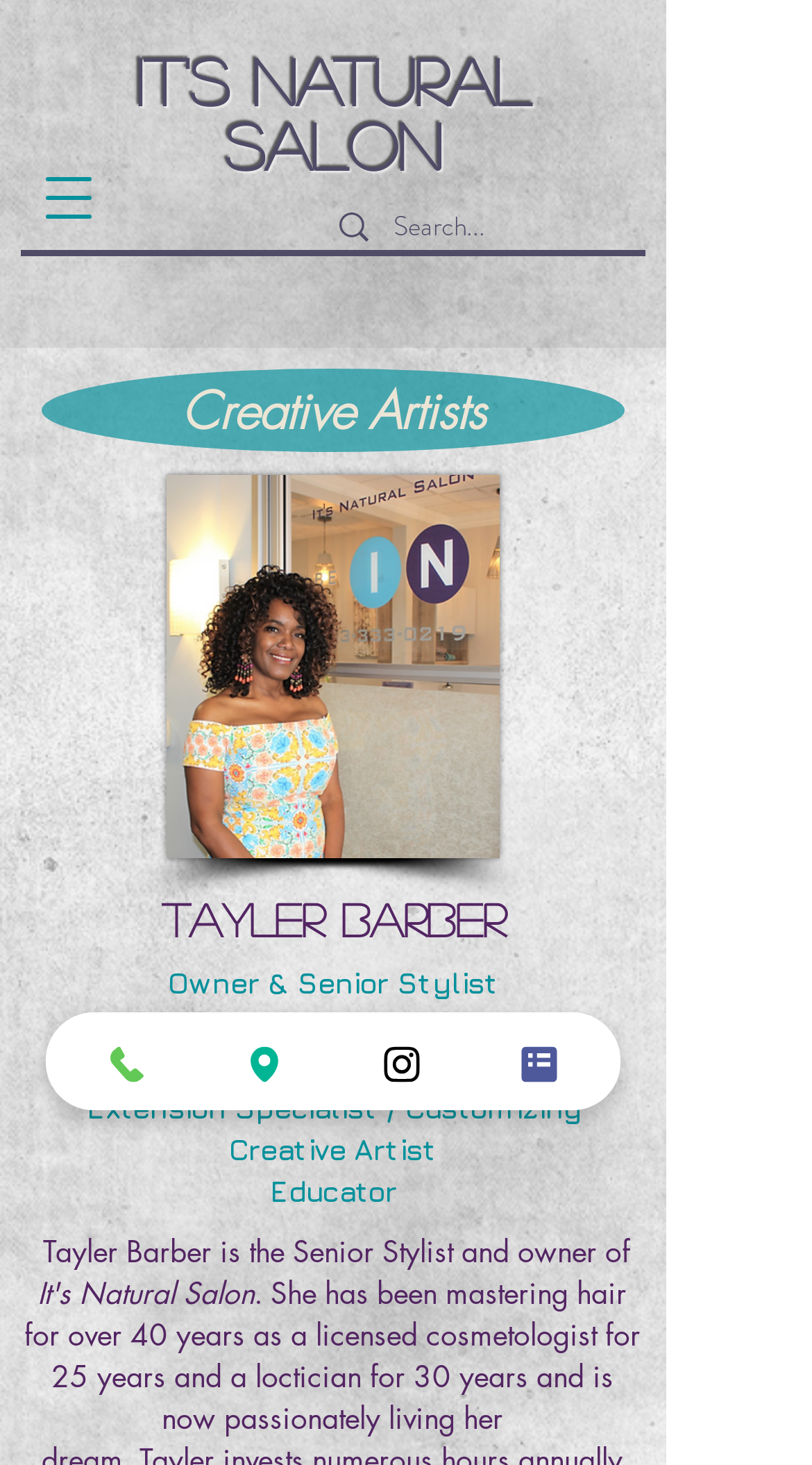What is the profession of Tayler Barber?
Look at the image and respond with a single word or a short phrase.

Stylist